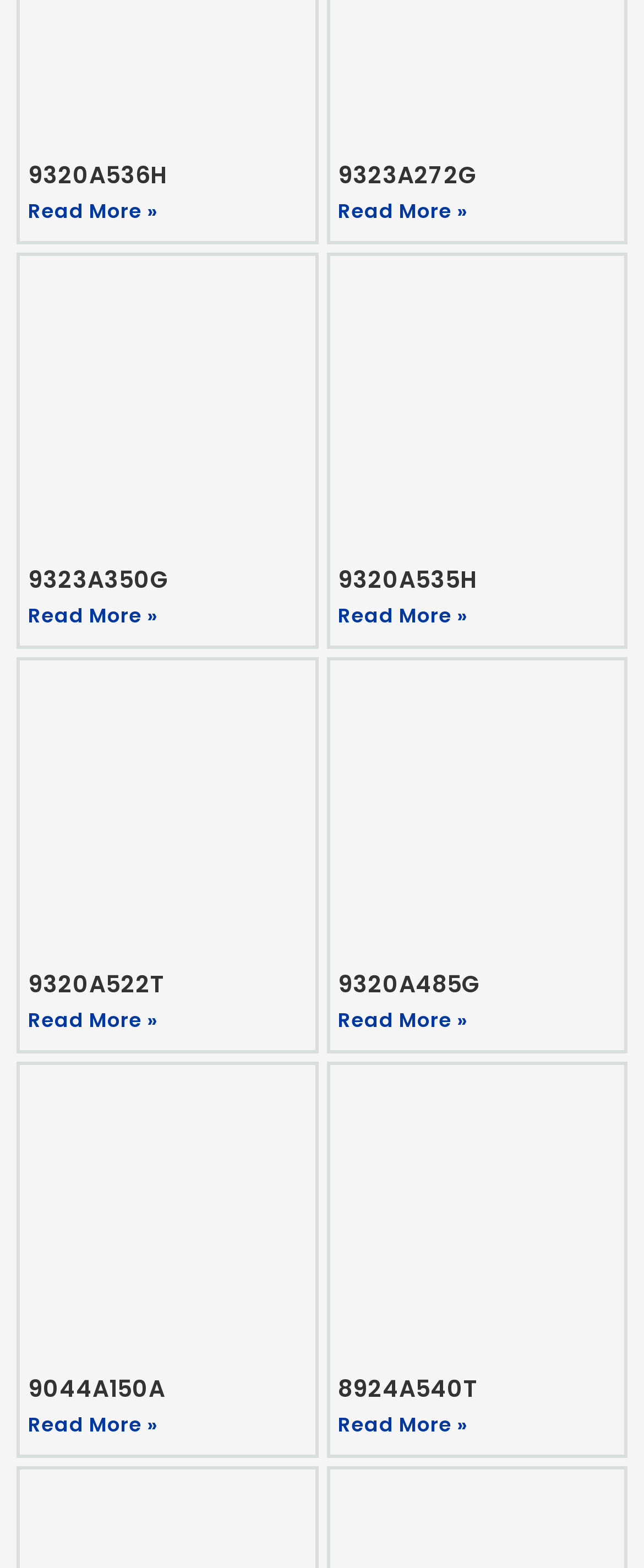Determine the coordinates of the bounding box for the clickable area needed to execute this instruction: "Read more about 9320A536H".

[0.044, 0.125, 0.244, 0.143]